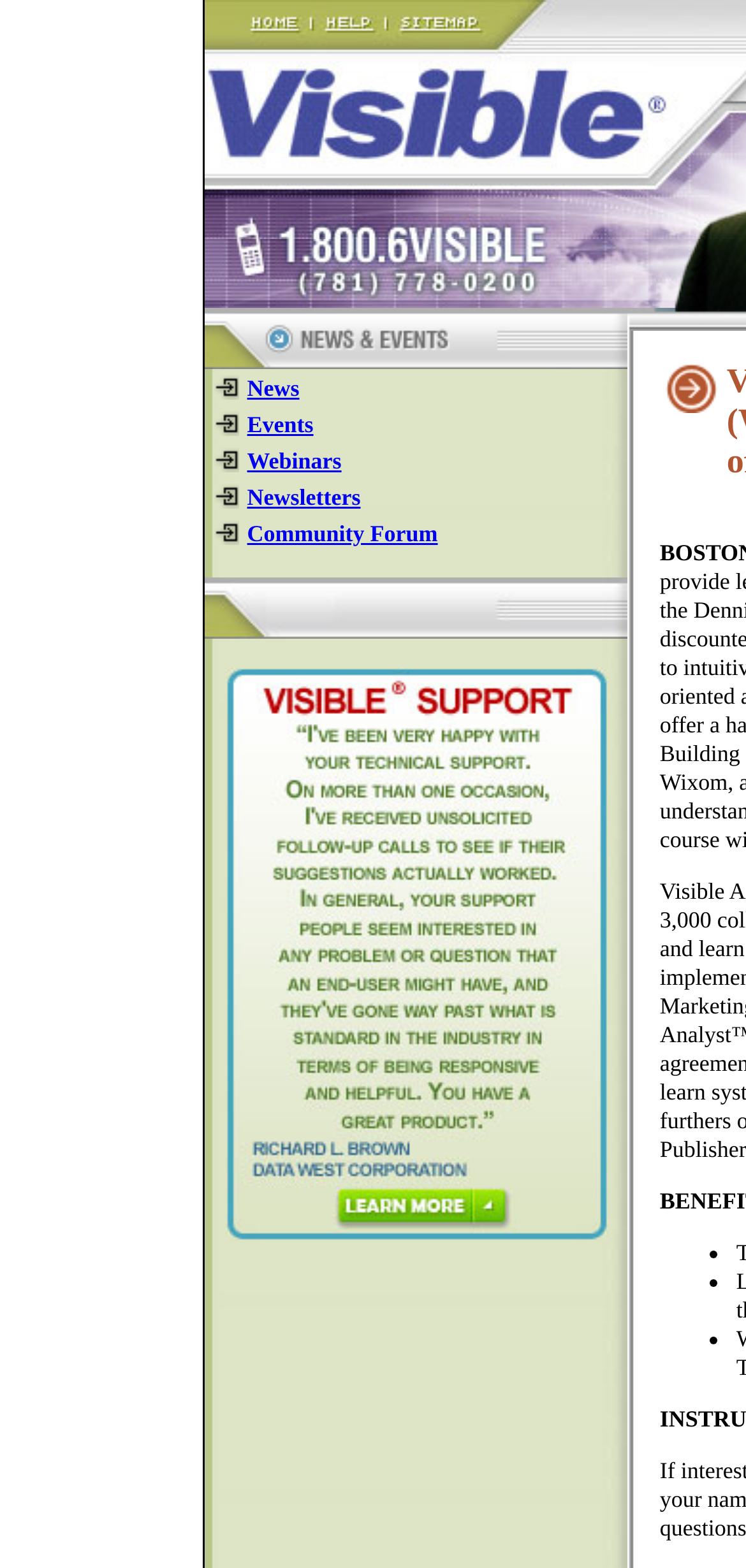What is the last item in the News & Events list?
Provide a detailed and well-explained answer to the question.

I can determine the last item in the News & Events list by looking at the LayoutTableCell elements and their corresponding text. The last item is Community Forum, which is located at the bottom of the list.